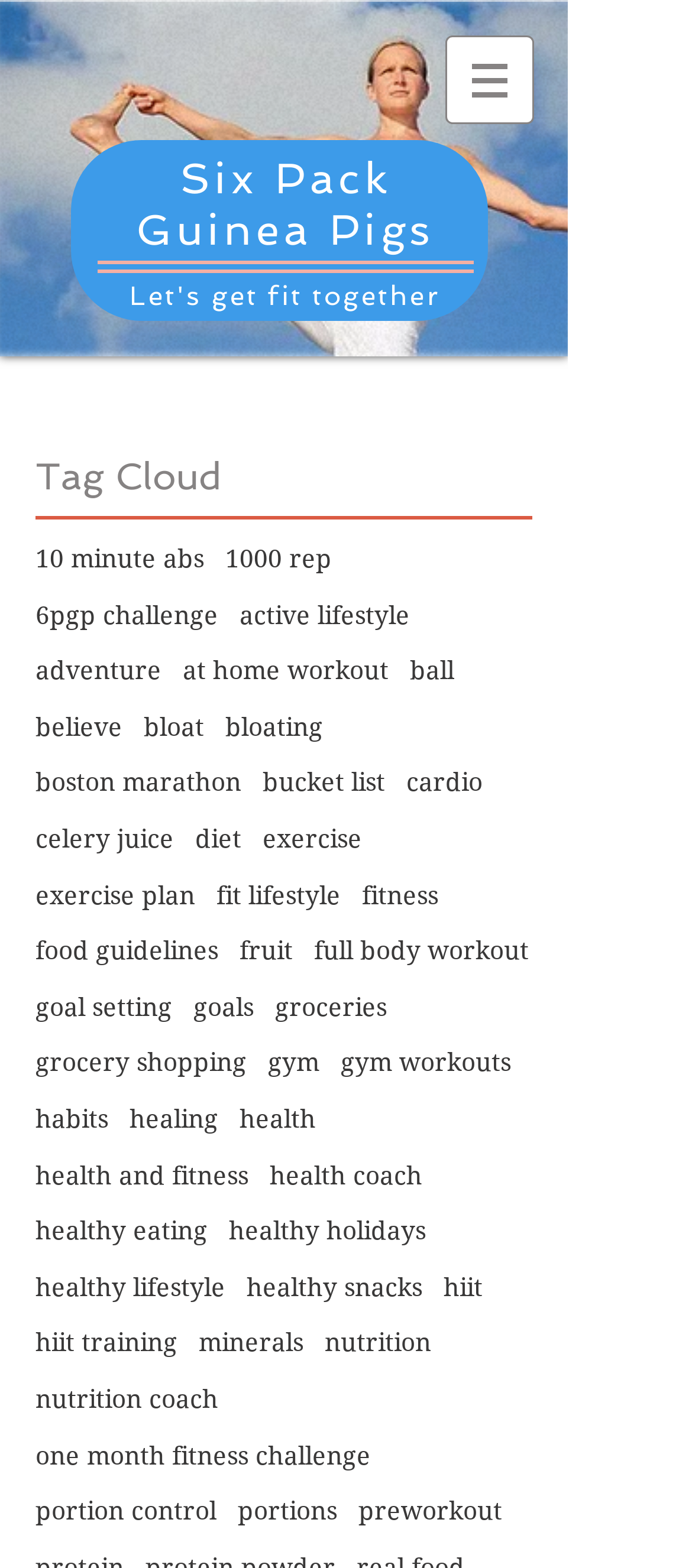Specify the bounding box coordinates (top-left x, top-left y, bottom-right x, bottom-right y) of the UI element in the screenshot that matches this description: 6pgp challenge

[0.051, 0.382, 0.315, 0.404]